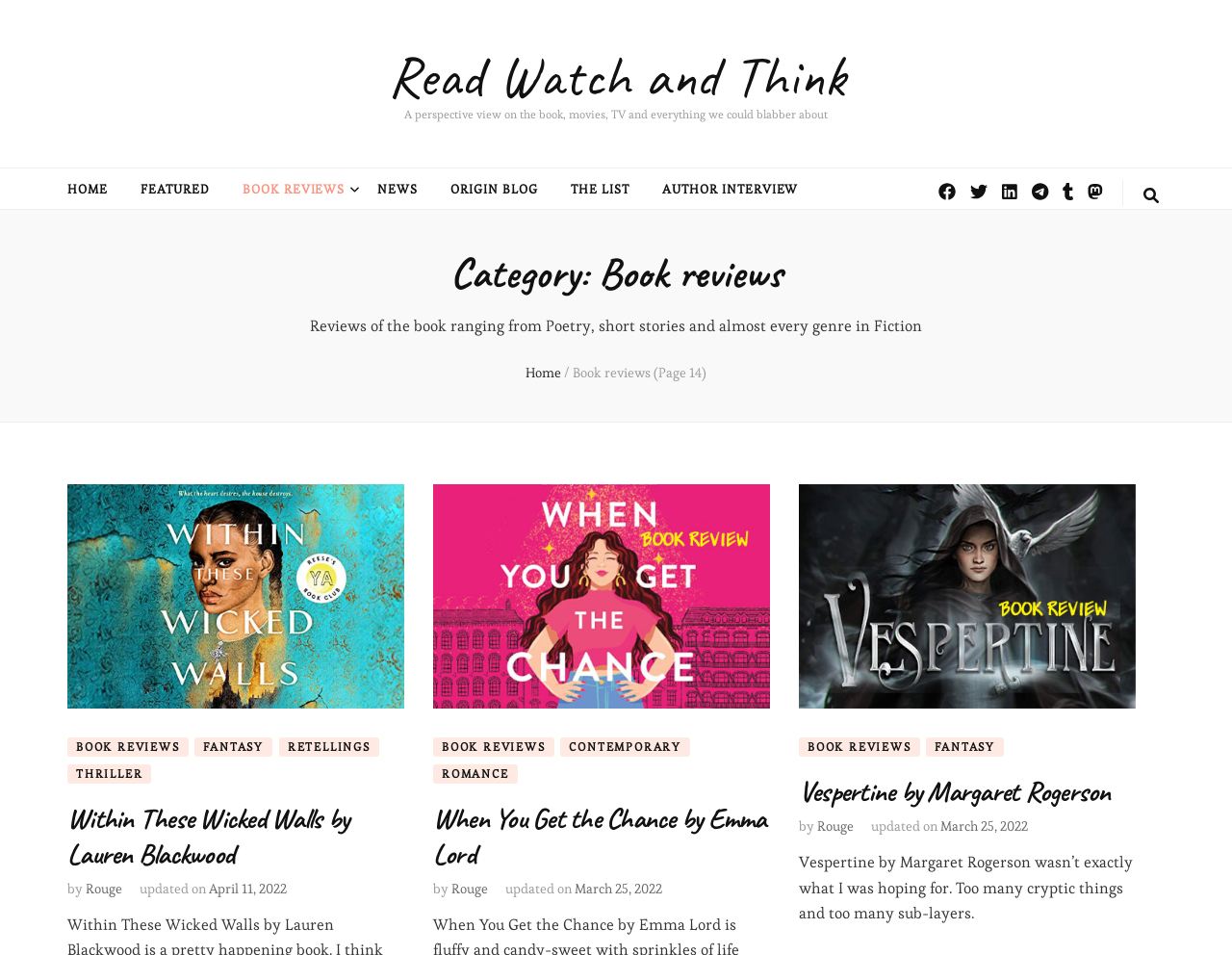What is the title of the first book review?
Could you answer the question in a detailed manner, providing as much information as possible?

I looked at the first book review section and found the title 'Within These Wicked Walls by Lauren Blackwood' which is a link and a heading, indicating that it is the title of the book review.